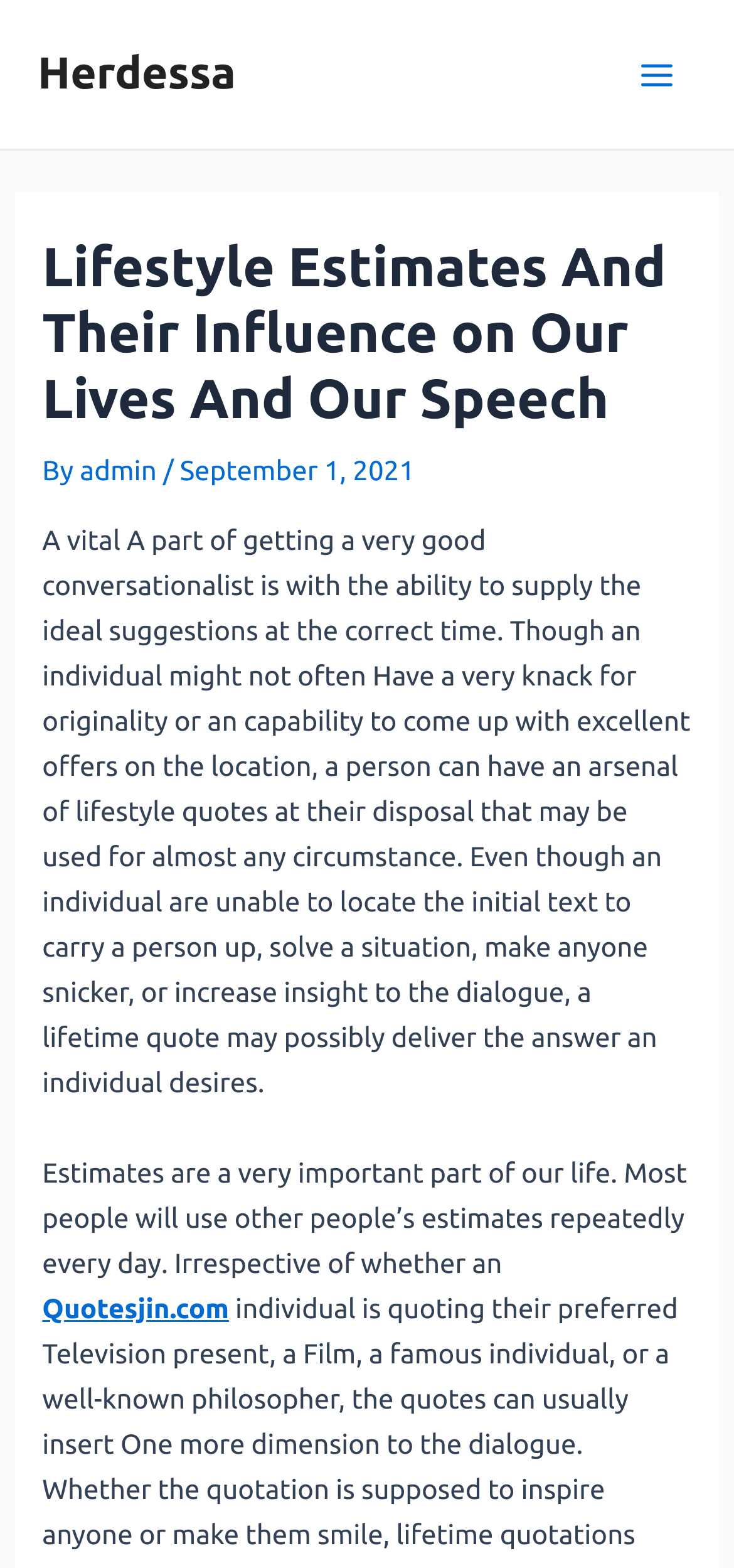Explain the features and main sections of the webpage comprehensively.

The webpage is about lifestyle estimates and their influence on our lives and speech. At the top left, there is a link to "Herdessa". On the top right, there is a button labeled "Main Menu" with an image beside it. Below the button, there is a header section that spans almost the entire width of the page. The header contains a heading that matches the title of the webpage, followed by the author's name "admin" and the date "September 1, 2021".

The main content of the webpage is divided into two paragraphs. The first paragraph discusses the importance of being able to provide the right suggestions at the right time and how lifestyle quotes can be used in various situations. The second paragraph highlights the significance of estimates in our daily lives, mentioning that people often use others' quotes repeatedly every day. There is a link to "Quotesjin.com" at the end of the second paragraph.